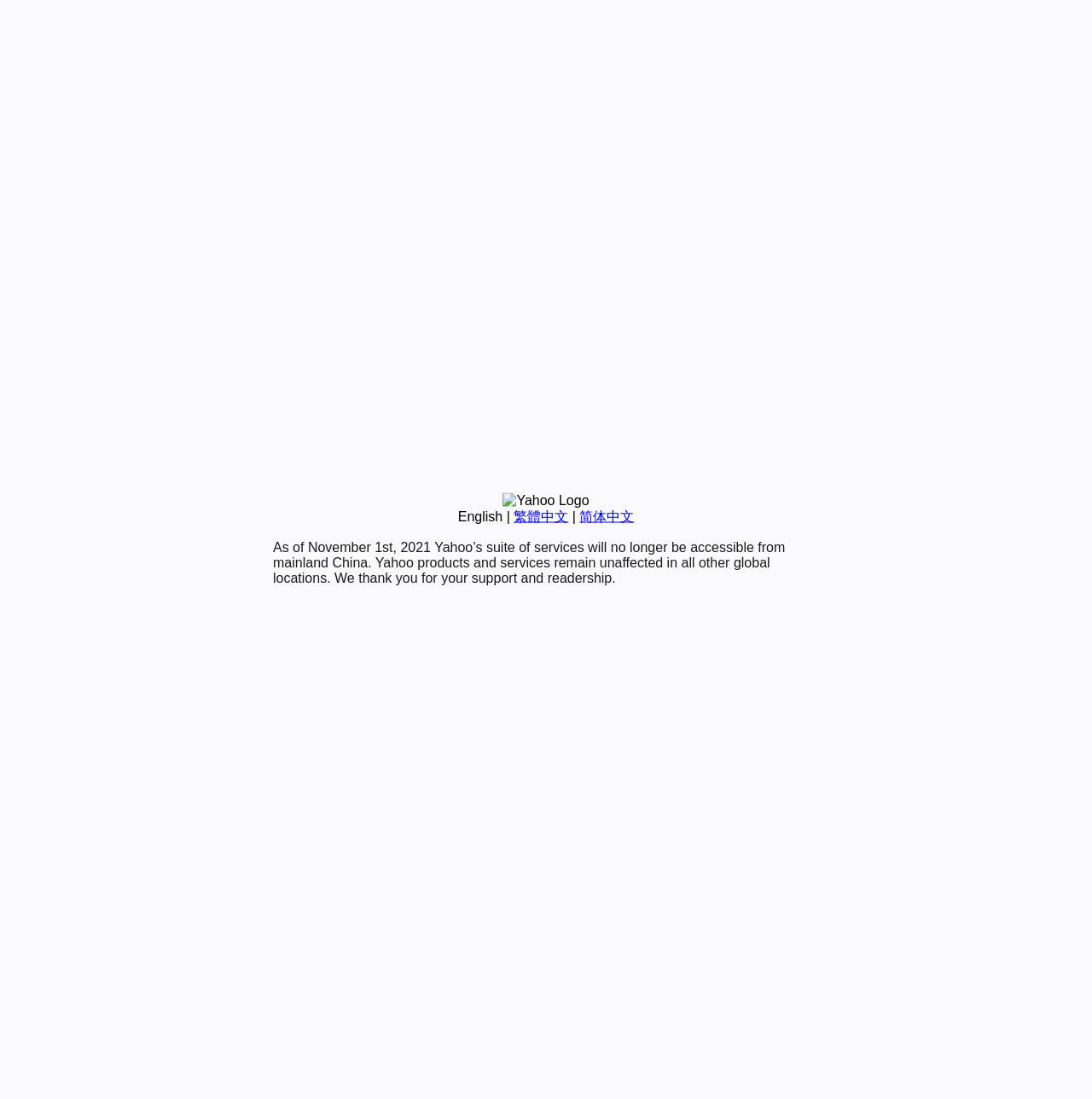Please determine the bounding box coordinates, formatted as (top-left x, top-left y, bottom-right x, bottom-right y), with all values as floating point numbers between 0 and 1. Identify the bounding box of the region described as: 简体中文

[0.531, 0.463, 0.581, 0.476]